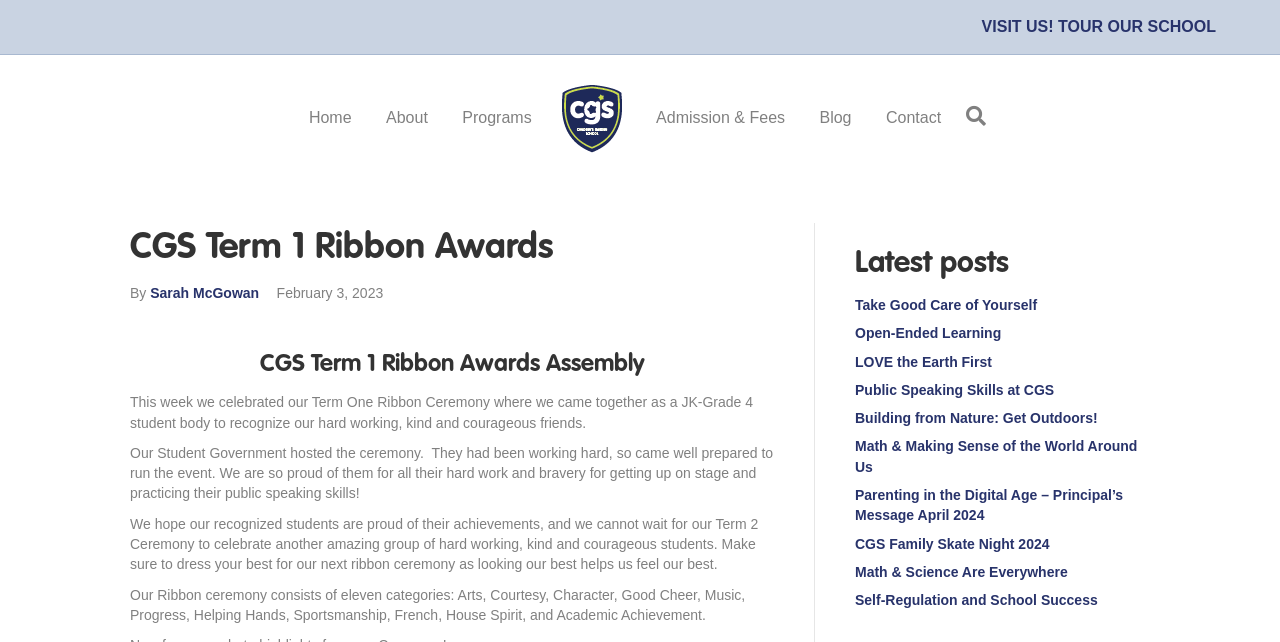Provide the bounding box coordinates of the area you need to click to execute the following instruction: "Go to the home page".

[0.23, 0.144, 0.286, 0.225]